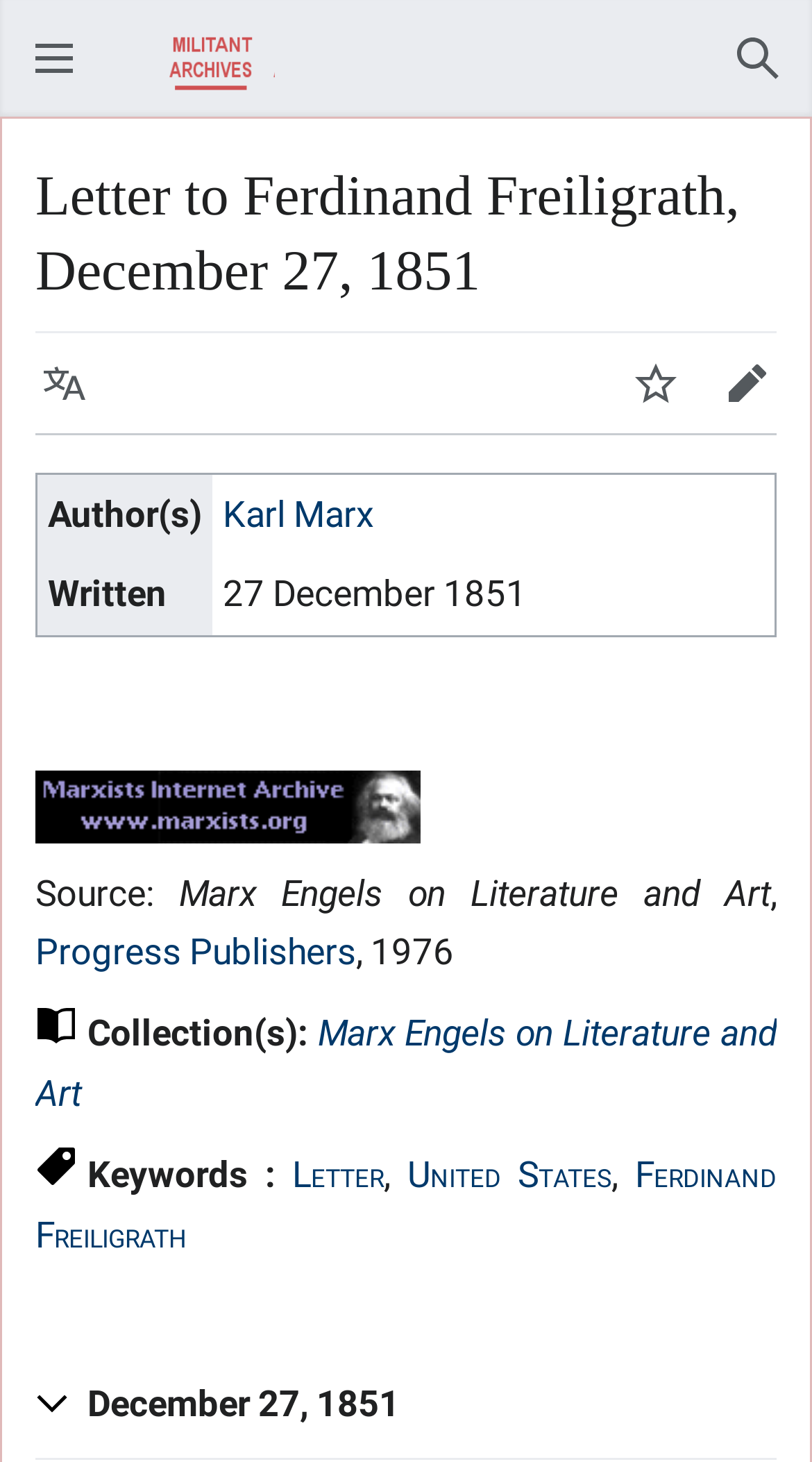What is the name of the collection?
Look at the screenshot and provide an in-depth answer.

The name of the collection can be found in the text on the webpage, which mentions 'Marx Engels on Literature and Art' as the collection that the letter is part of.